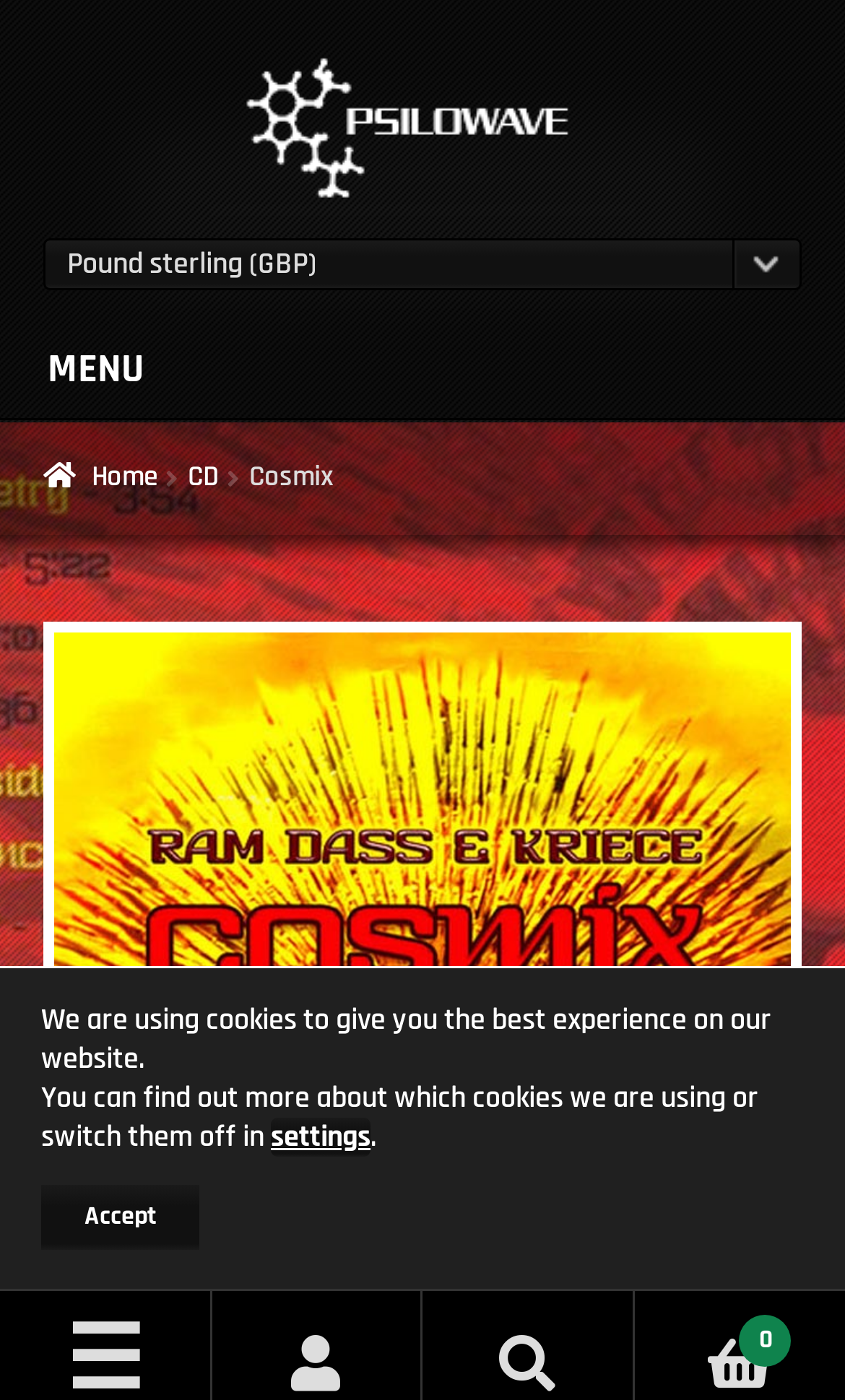Predict the bounding box of the UI element based on this description: "parent_node: 1".

[0.821, 0.908, 0.918, 0.966]